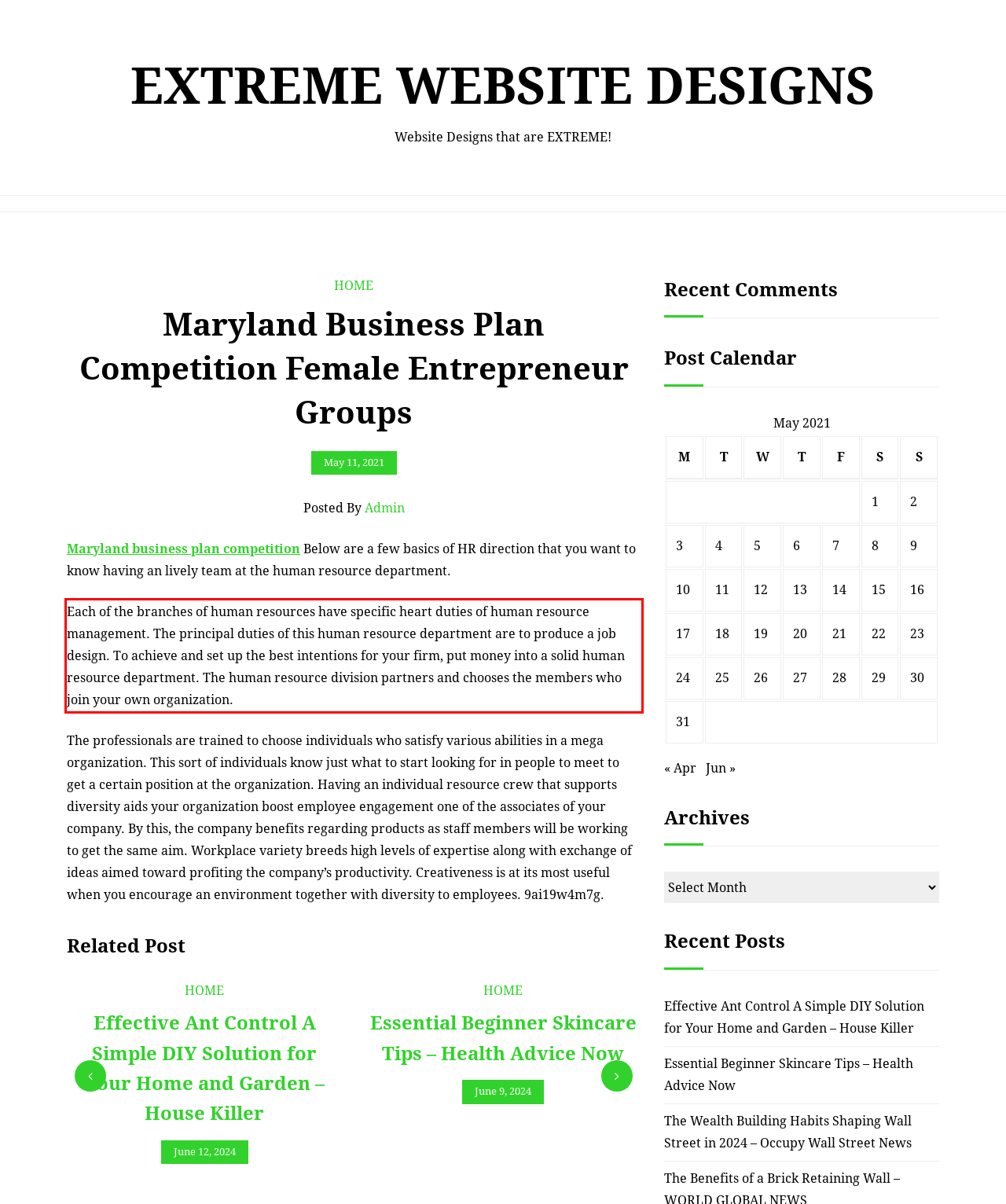Within the screenshot of the webpage, locate the red bounding box and use OCR to identify and provide the text content inside it.

Each of the branches of human resources have specific heart duties of human resource management. The principal duties of this human resource department are to produce a job design. To achieve and set up the best intentions for your firm, put money into a solid human resource department. The human resource division partners and chooses the members who join your own organization.